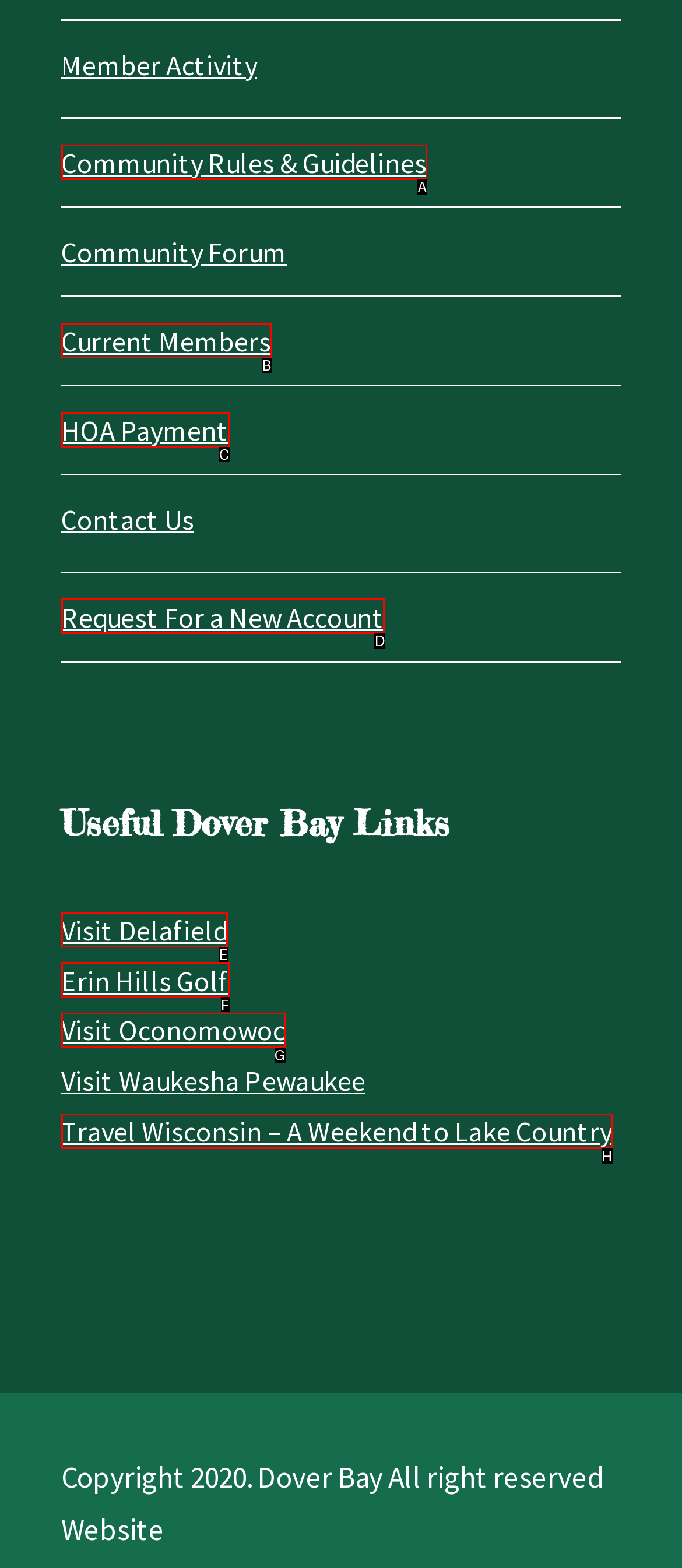Pick the option that should be clicked to perform the following task: Request a new account
Answer with the letter of the selected option from the available choices.

D